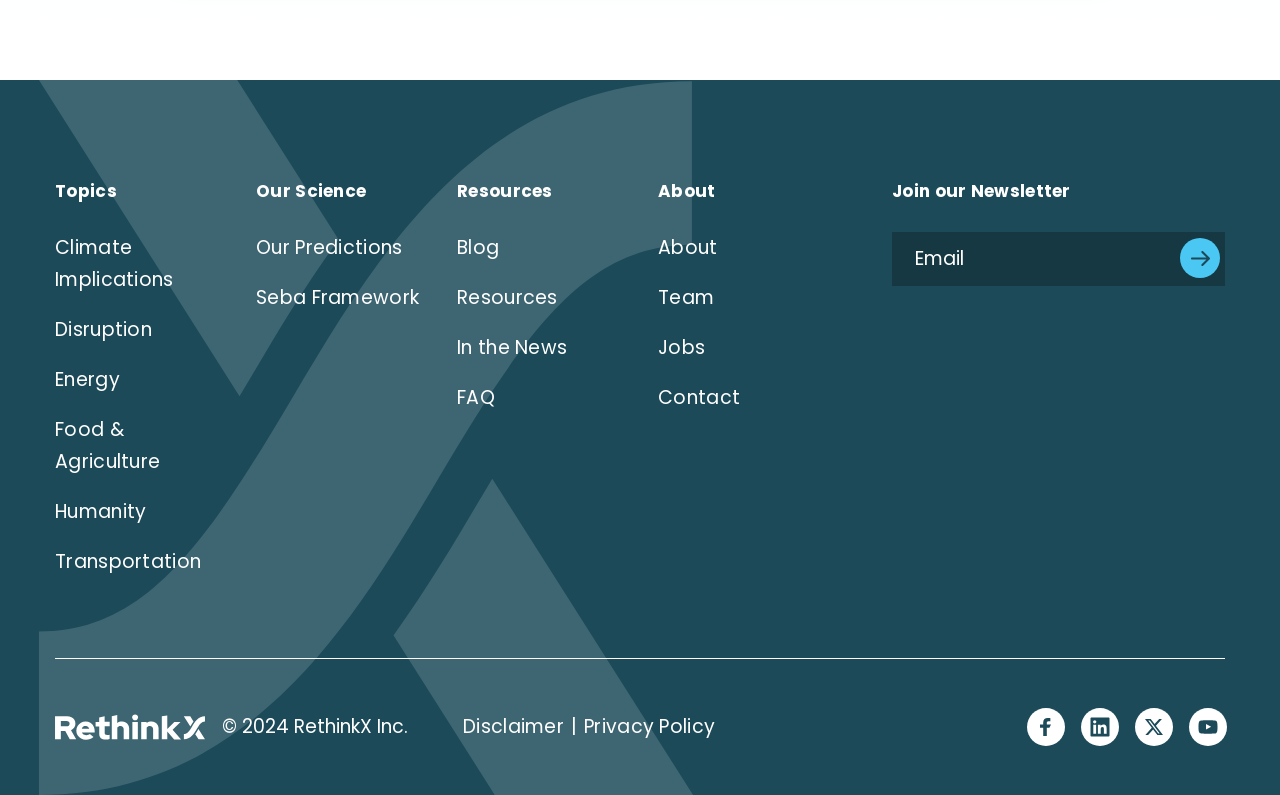Locate the bounding box coordinates of the clickable part needed for the task: "visit became".

None